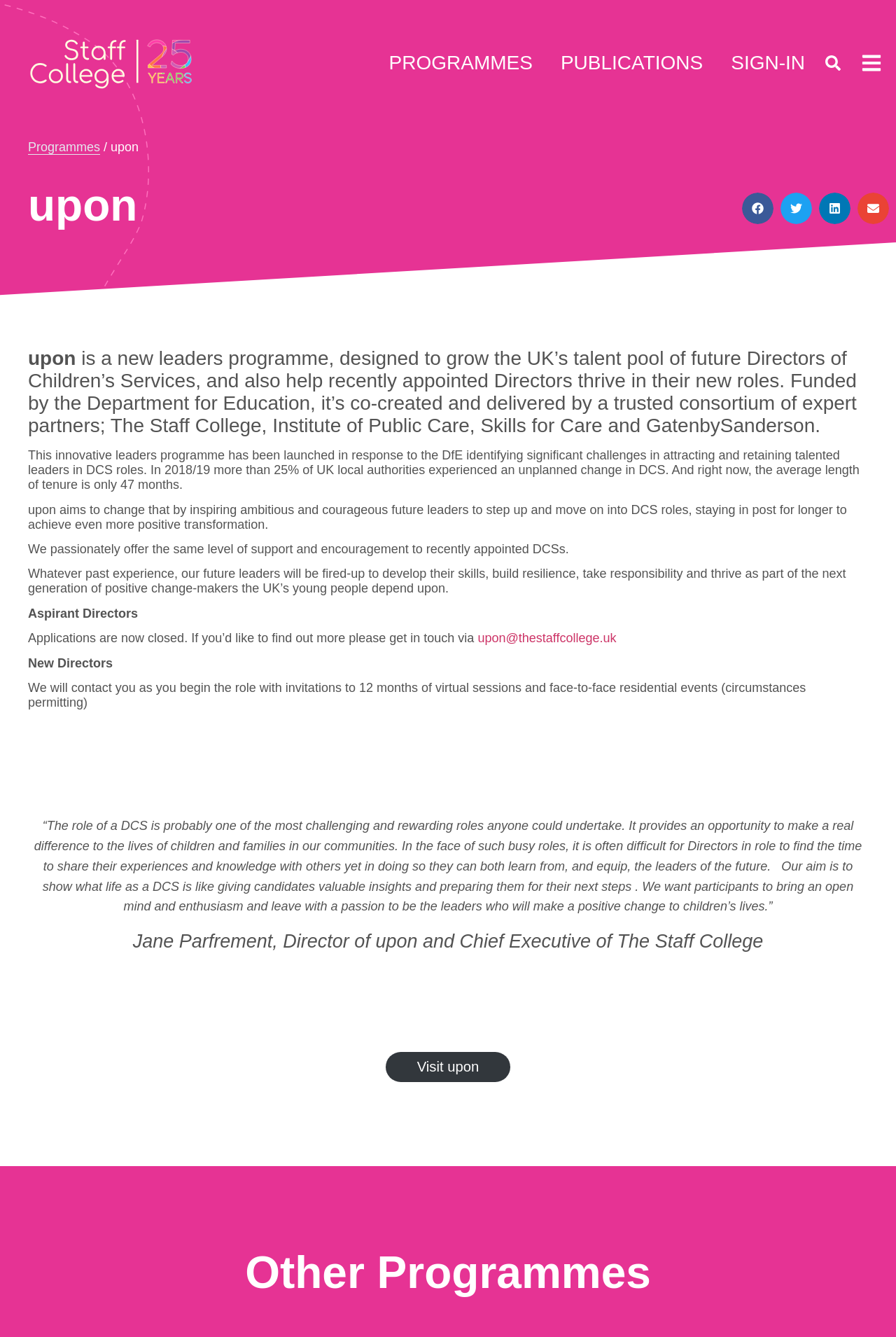Please locate the clickable area by providing the bounding box coordinates to follow this instruction: "View other programmes".

[0.0, 0.935, 1.0, 0.968]